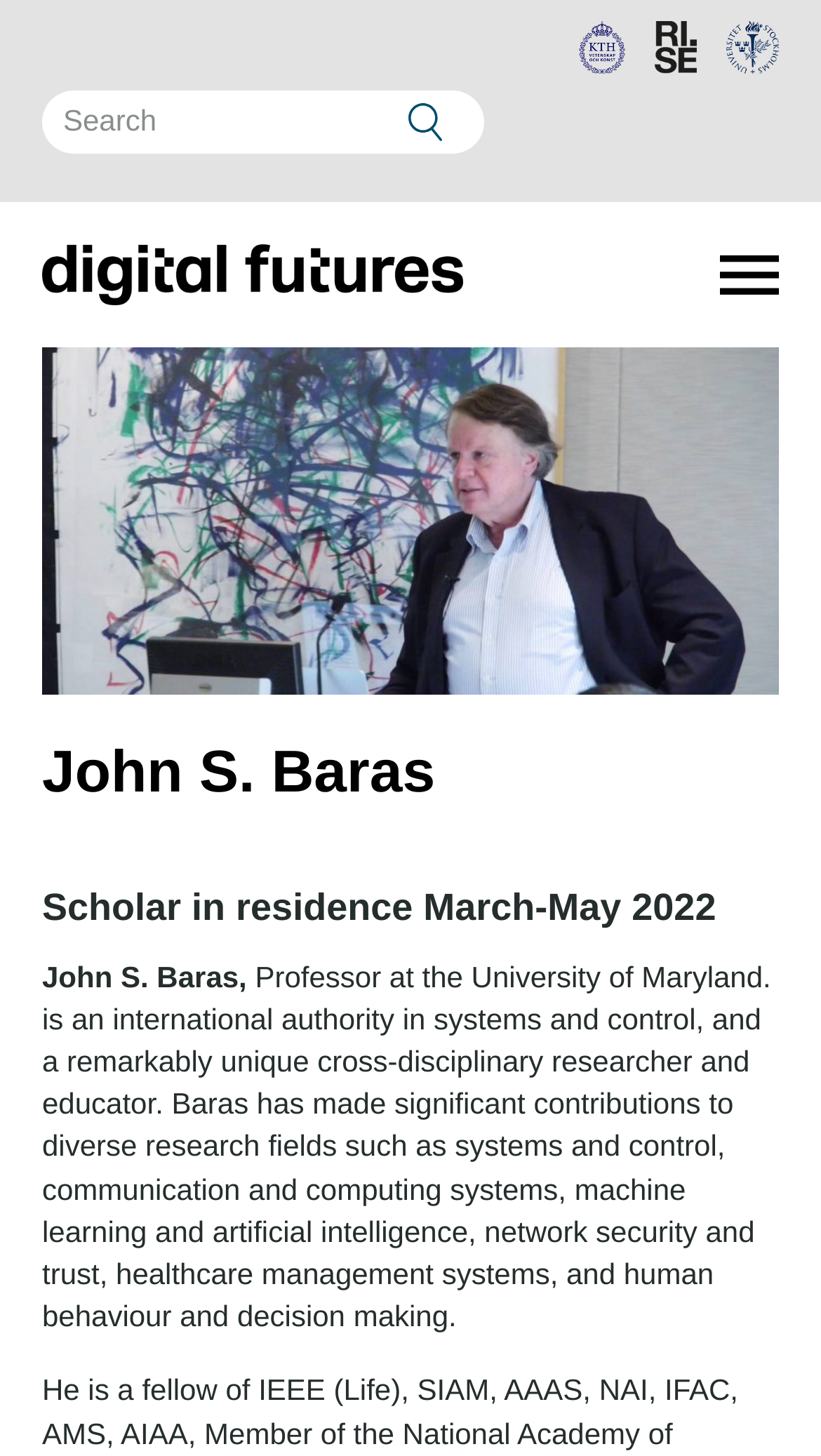Extract the main headline from the webpage and generate its text.

John S. Baras